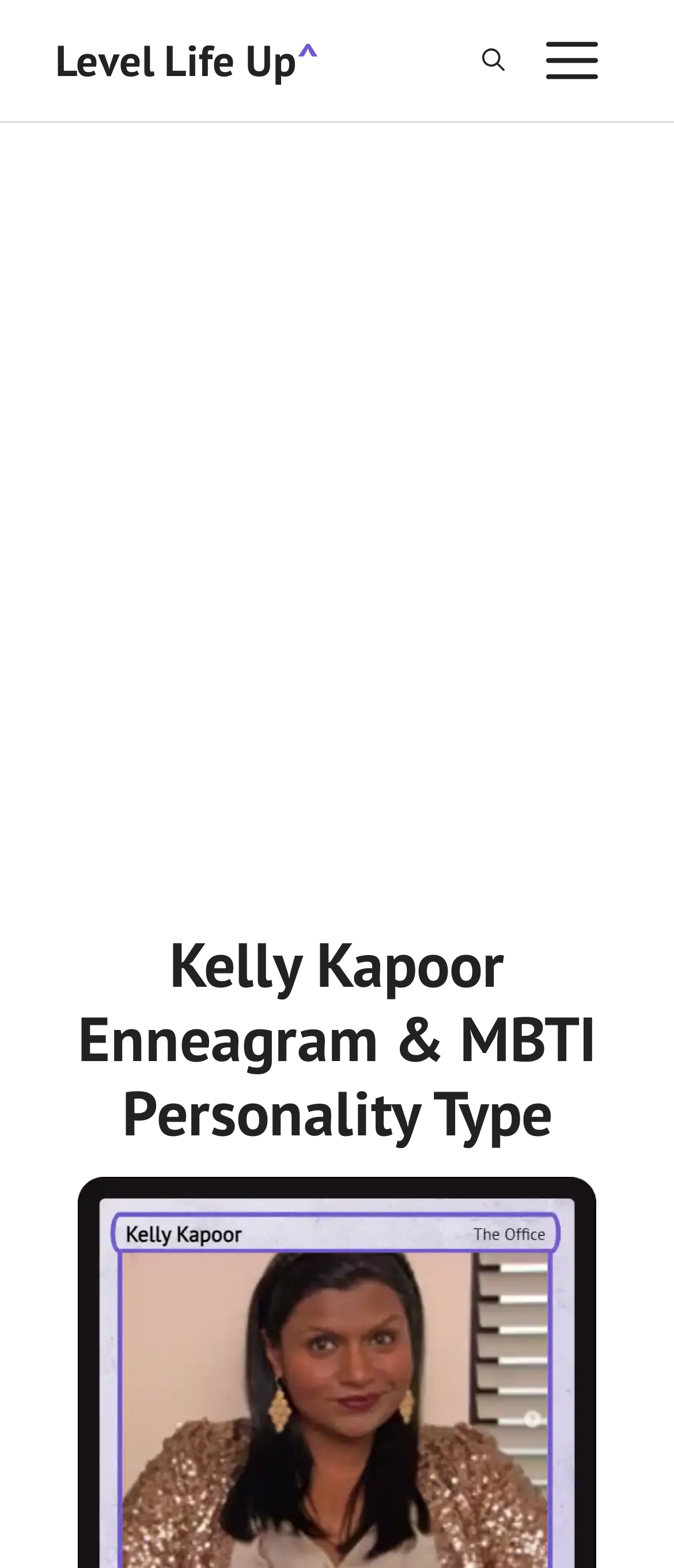Determine the bounding box of the UI component based on this description: "Menu". The bounding box coordinates should be four float values between 0 and 1, i.e., [left, top, right, bottom].

[0.779, 0.018, 0.918, 0.06]